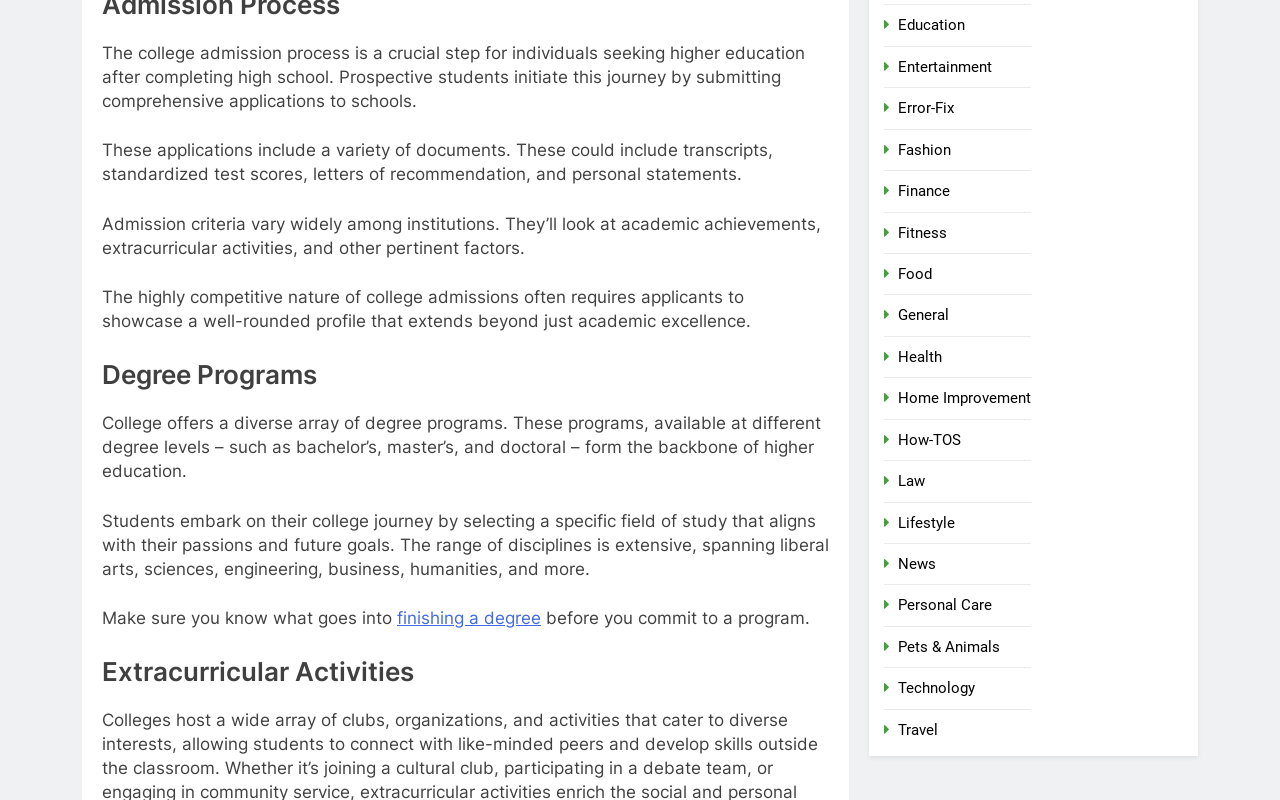What is the range of disciplines available in college?
Look at the image and provide a short answer using one word or a phrase.

Extensive